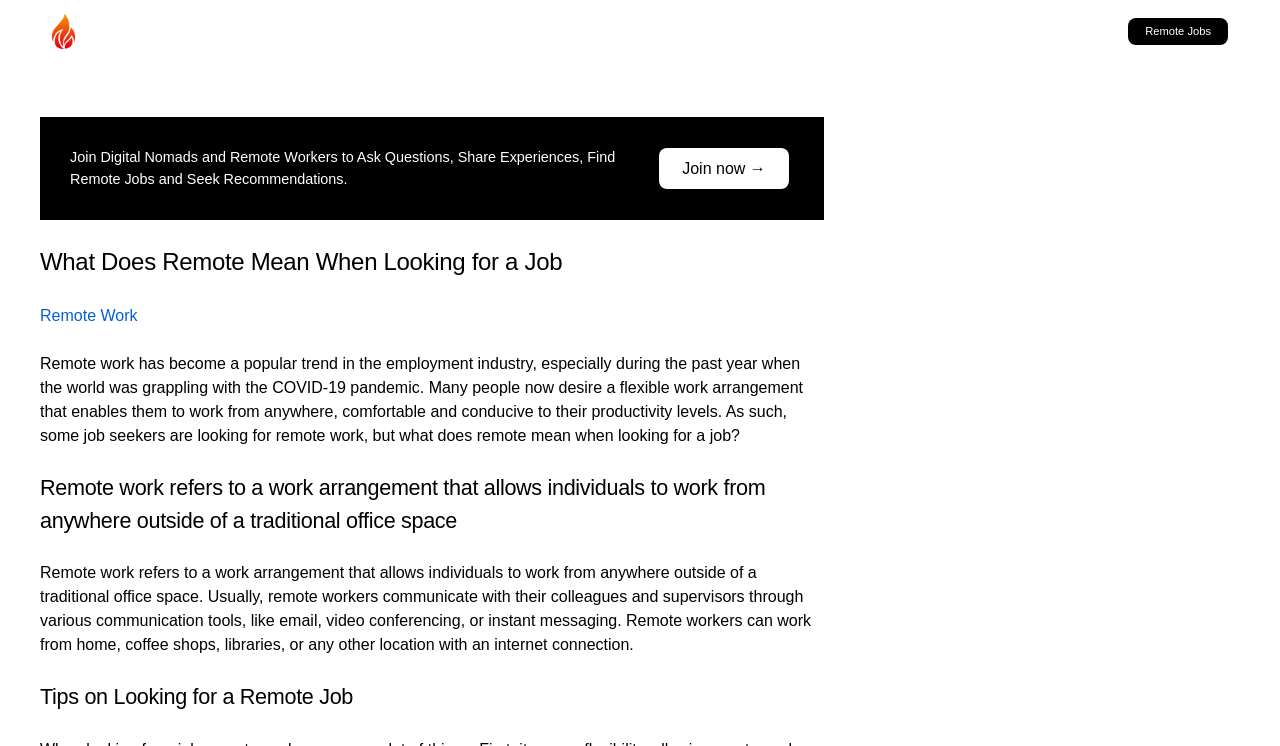What is remote work?
Based on the content of the image, thoroughly explain and answer the question.

Based on the webpage content, remote work refers to a work arrangement that allows individuals to work from anywhere outside of a traditional office space, usually communicating with colleagues and supervisors through various communication tools.